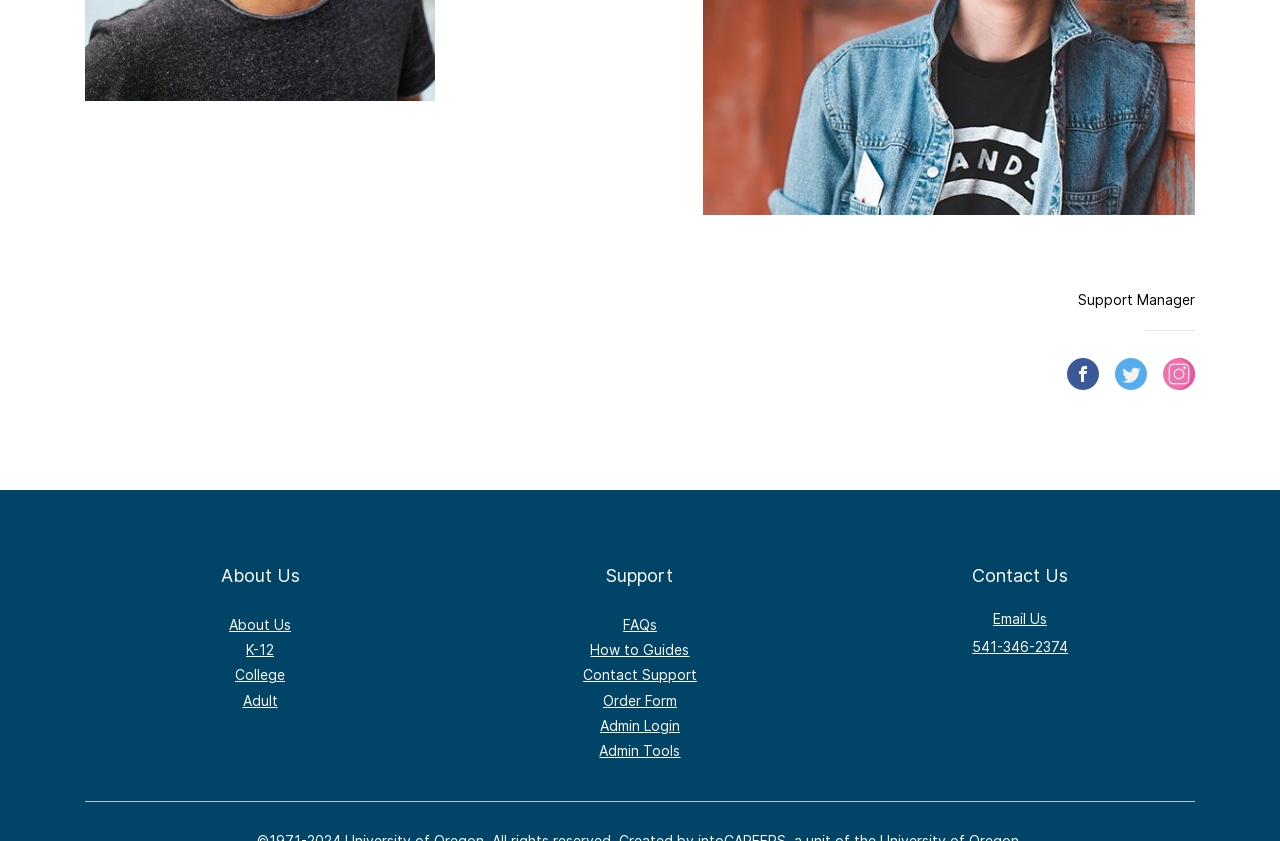How many links are under the 'About Us' heading? Look at the image and give a one-word or short phrase answer.

4